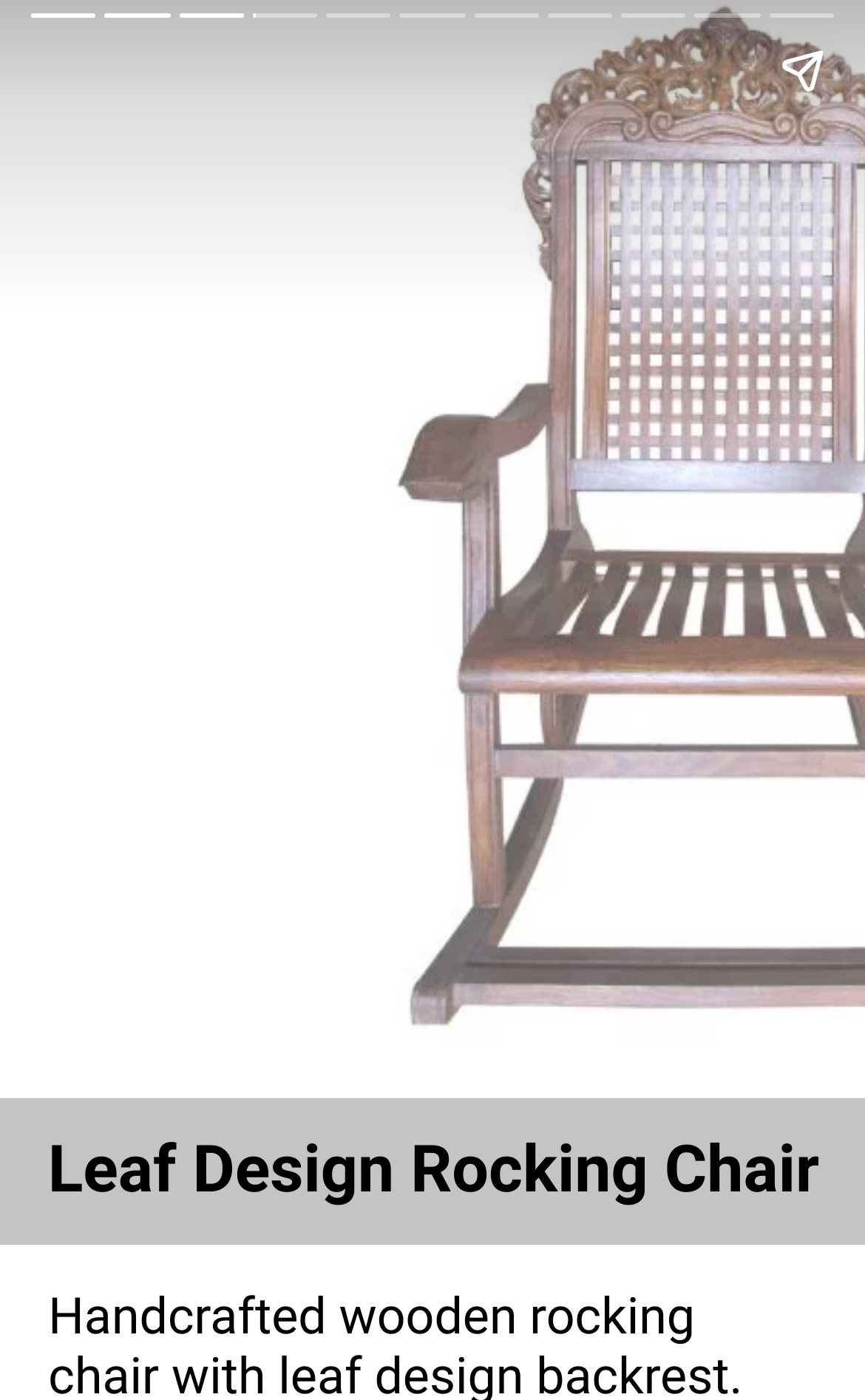Locate the bounding box of the UI element described by: "aria-label="Next page"" in the given webpage screenshot.

[0.923, 0.119, 1.0, 0.933]